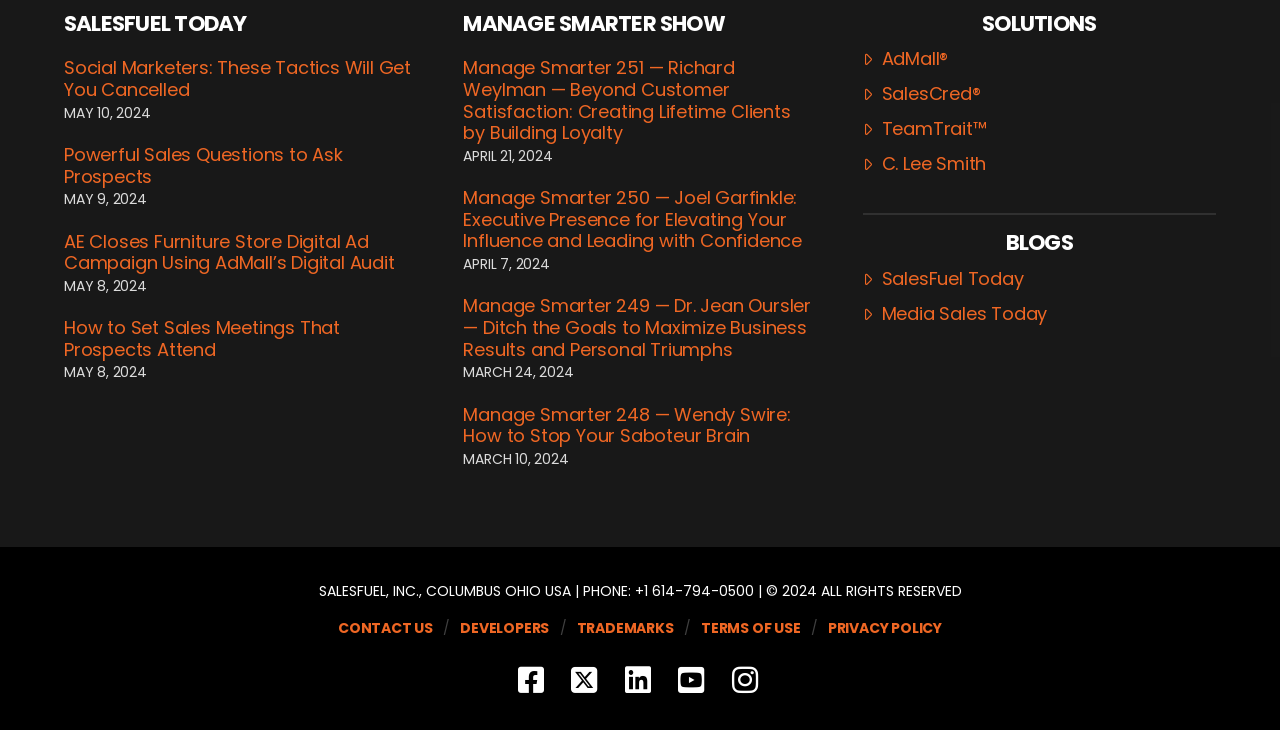Please answer the following question using a single word or phrase: 
What is the date of the article 'AE Closes Furniture Store Digital Ad Campaign Using AdMall’s Digital Audit'?

MAY 8, 2024